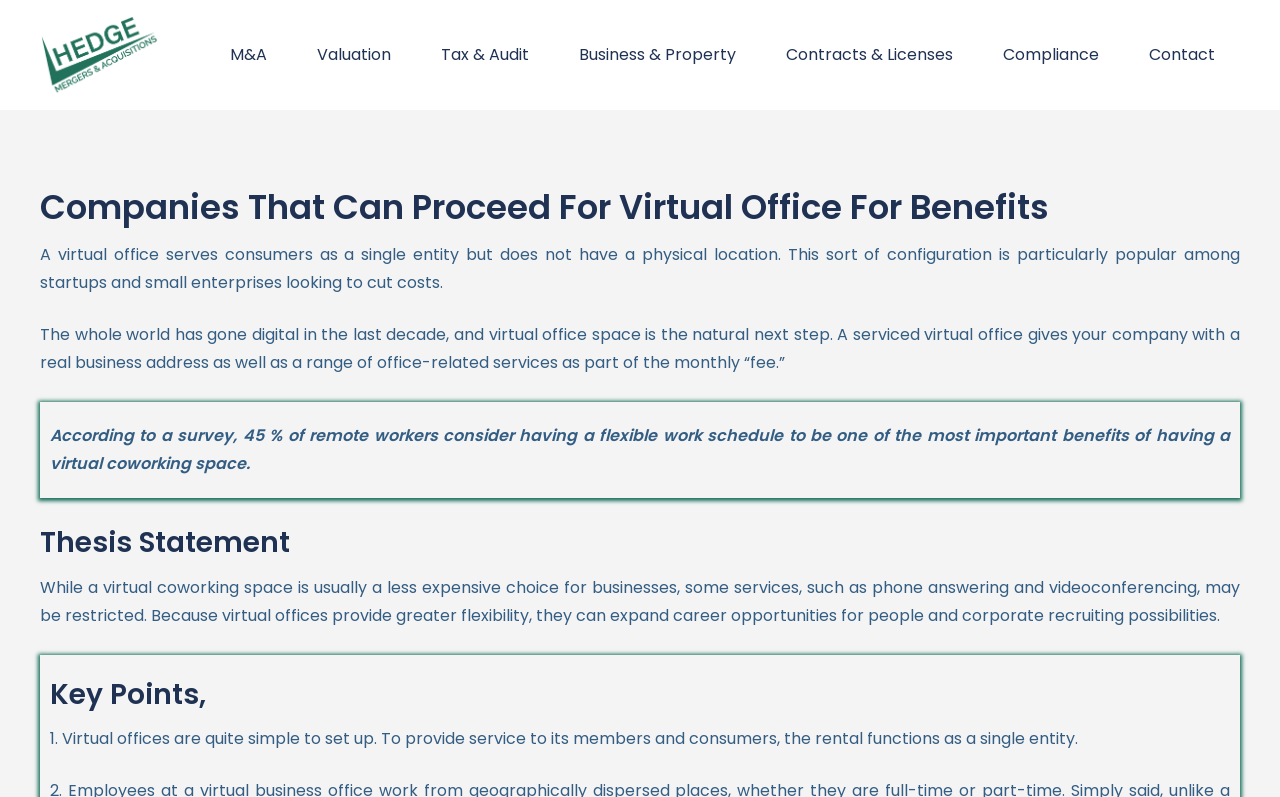What services are included in a serviced virtual office?
Look at the image and provide a short answer using one word or a phrase.

Real business address and office-related services